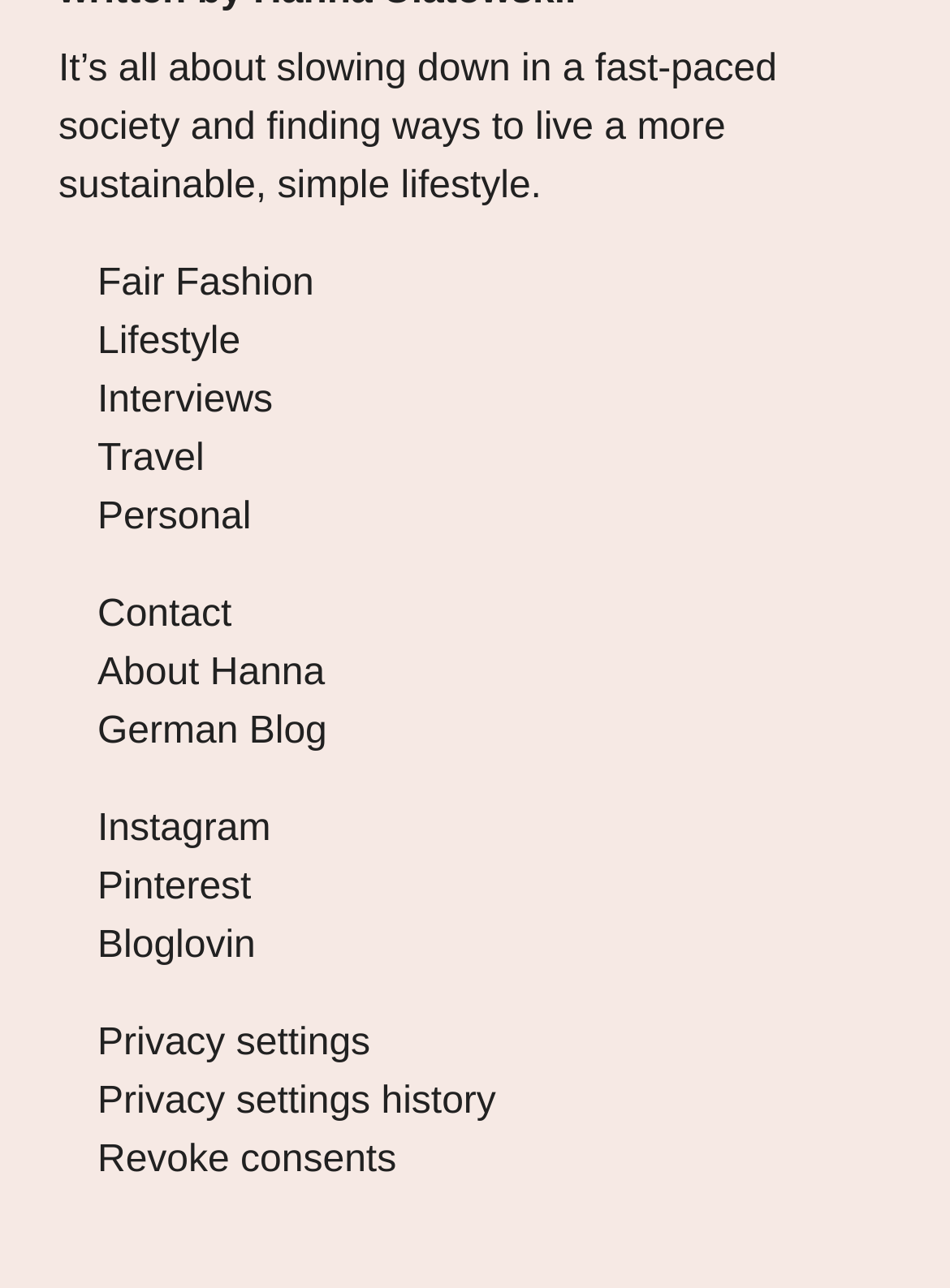Please identify the bounding box coordinates of the area that needs to be clicked to fulfill the following instruction: "go to Travel section."

[0.103, 0.34, 0.215, 0.373]